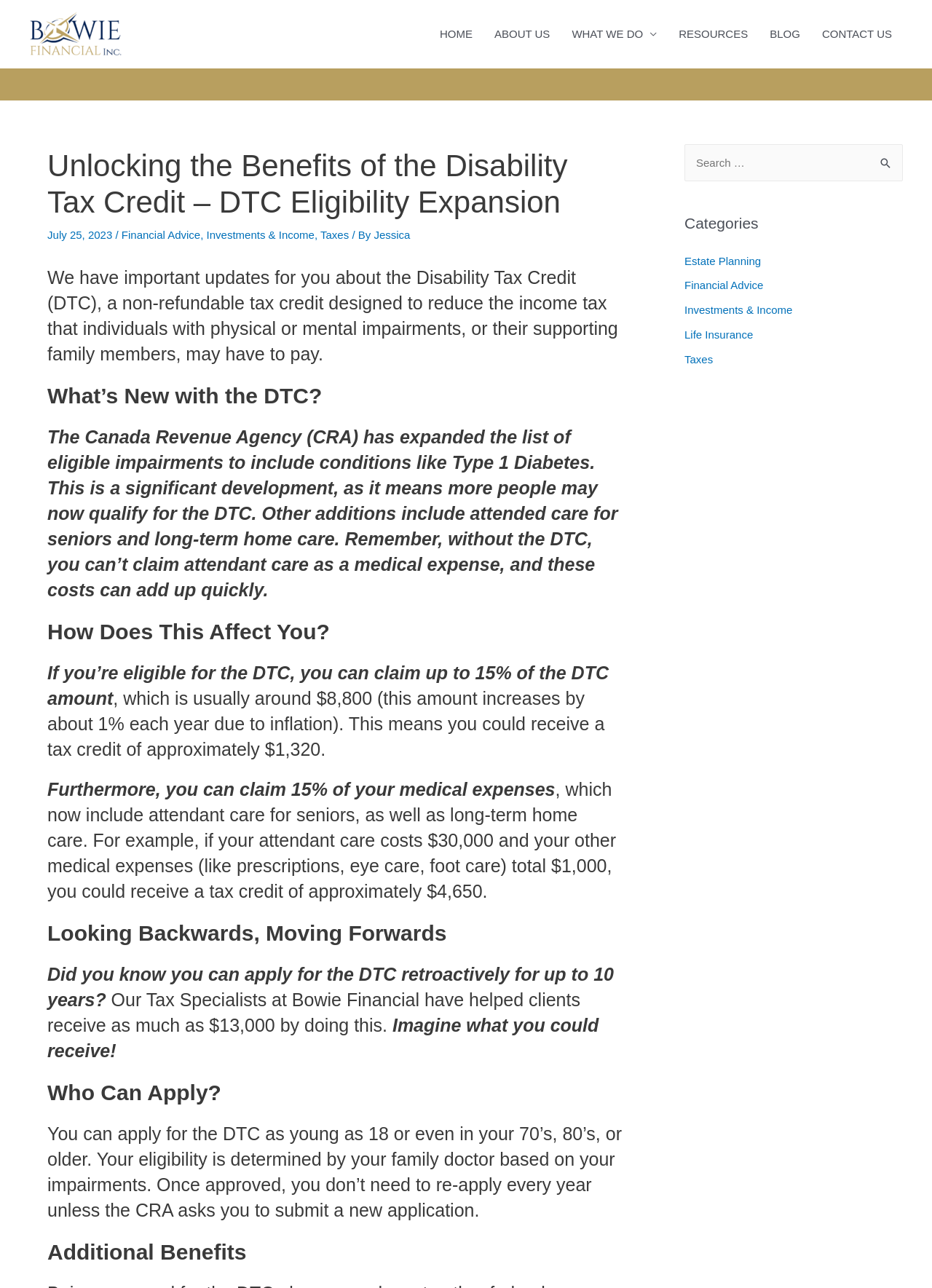Please identify the coordinates of the bounding box that should be clicked to fulfill this instruction: "Learn about 'Estate Planning'".

[0.734, 0.198, 0.816, 0.207]